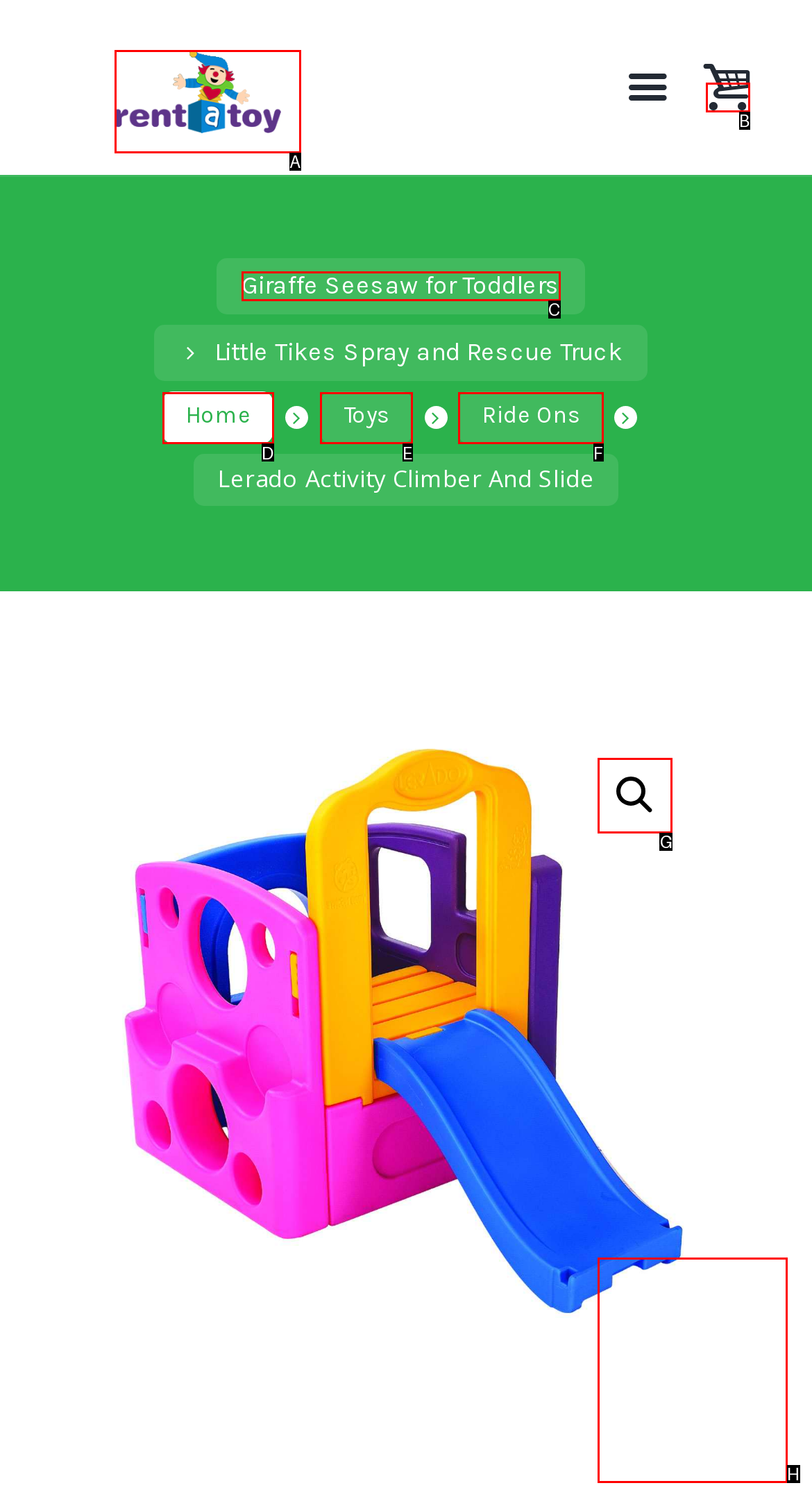Tell me the letter of the UI element I should click to accomplish the task: discover how attorneys can help with intellectual property transactions based on the choices provided in the screenshot.

None